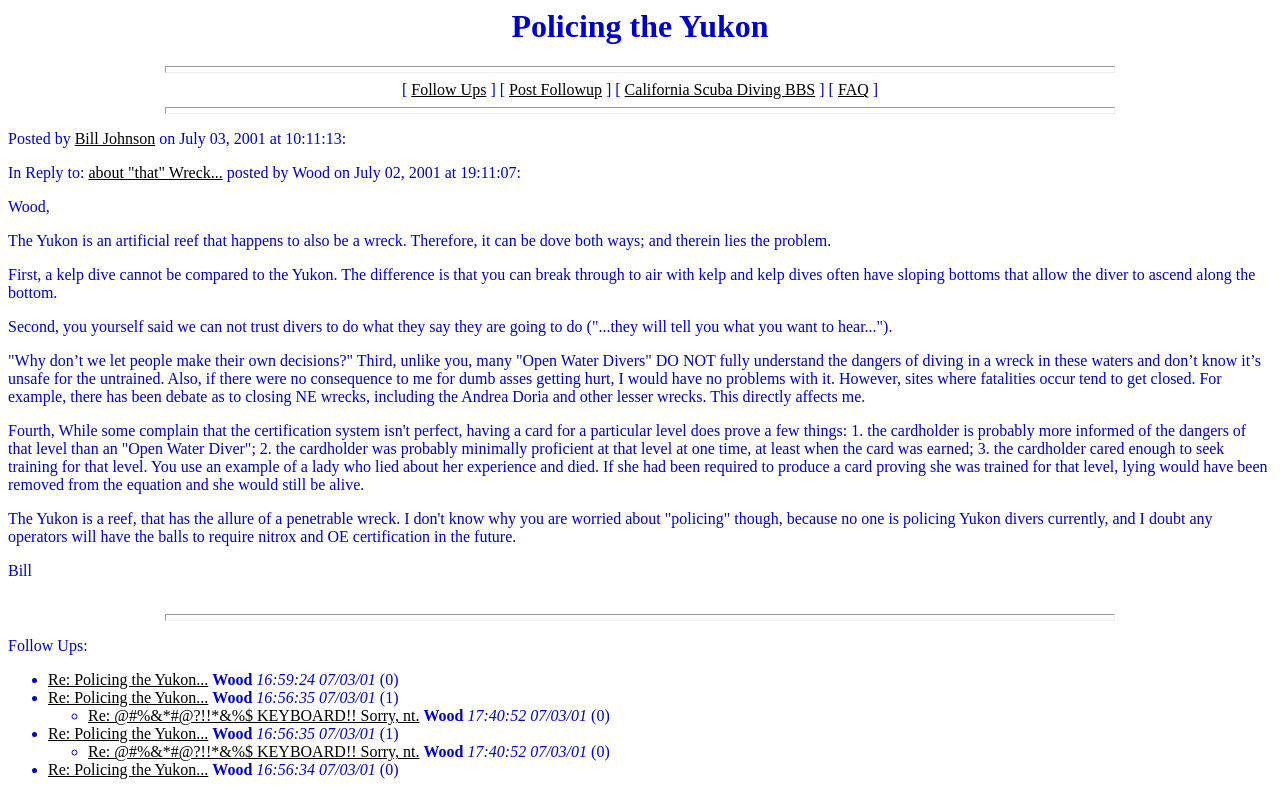Please specify the bounding box coordinates for the clickable region that will help you carry out the instruction: "Click on 'Follow Ups'".

[0.321, 0.101, 0.38, 0.122]